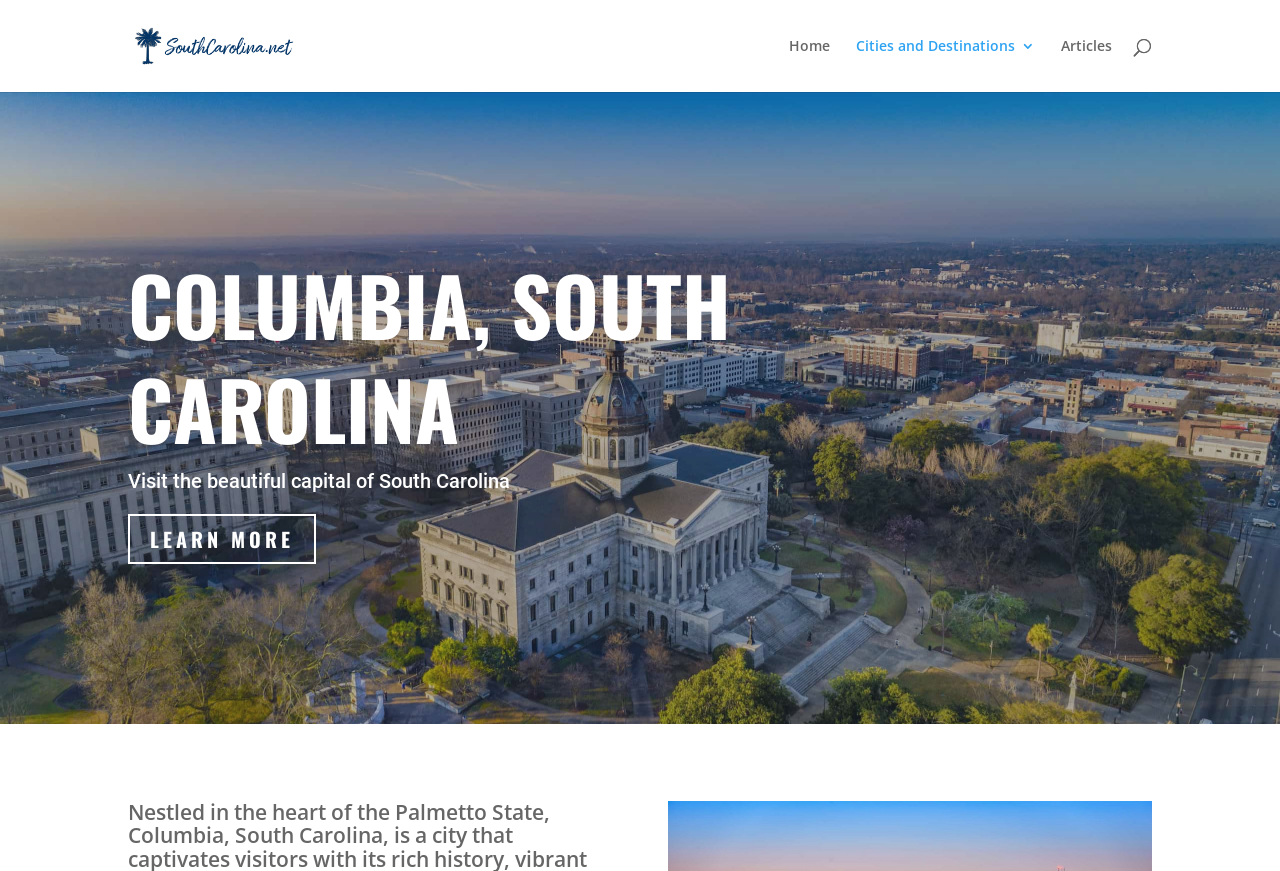Please find the bounding box coordinates (top-left x, top-left y, bottom-right x, bottom-right y) in the screenshot for the UI element described as follows: Learn More

[0.1, 0.59, 0.247, 0.647]